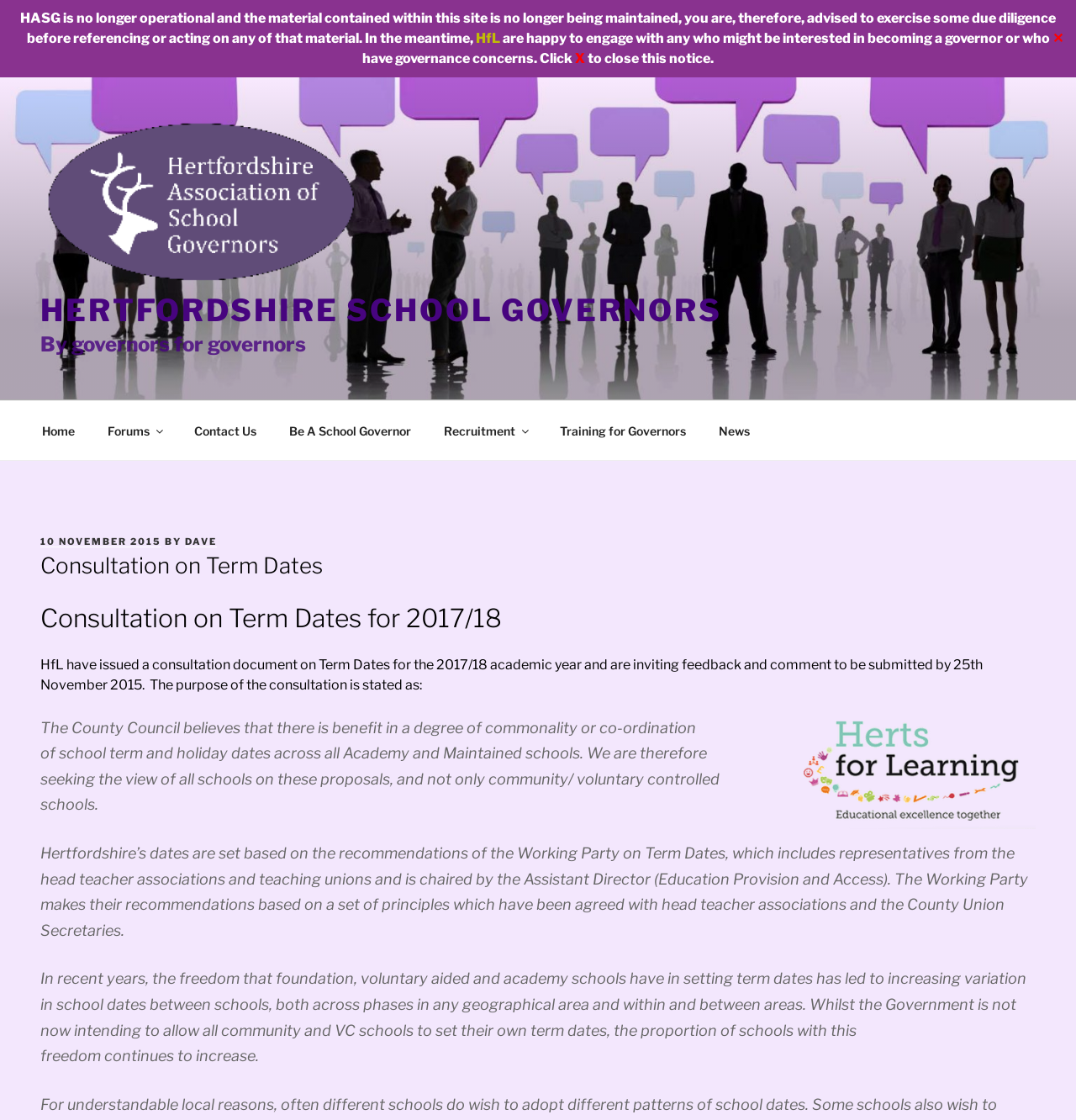Find the bounding box coordinates for the area that should be clicked to accomplish the instruction: "Read the 'Consultation on Term Dates' article".

[0.038, 0.492, 0.962, 0.519]